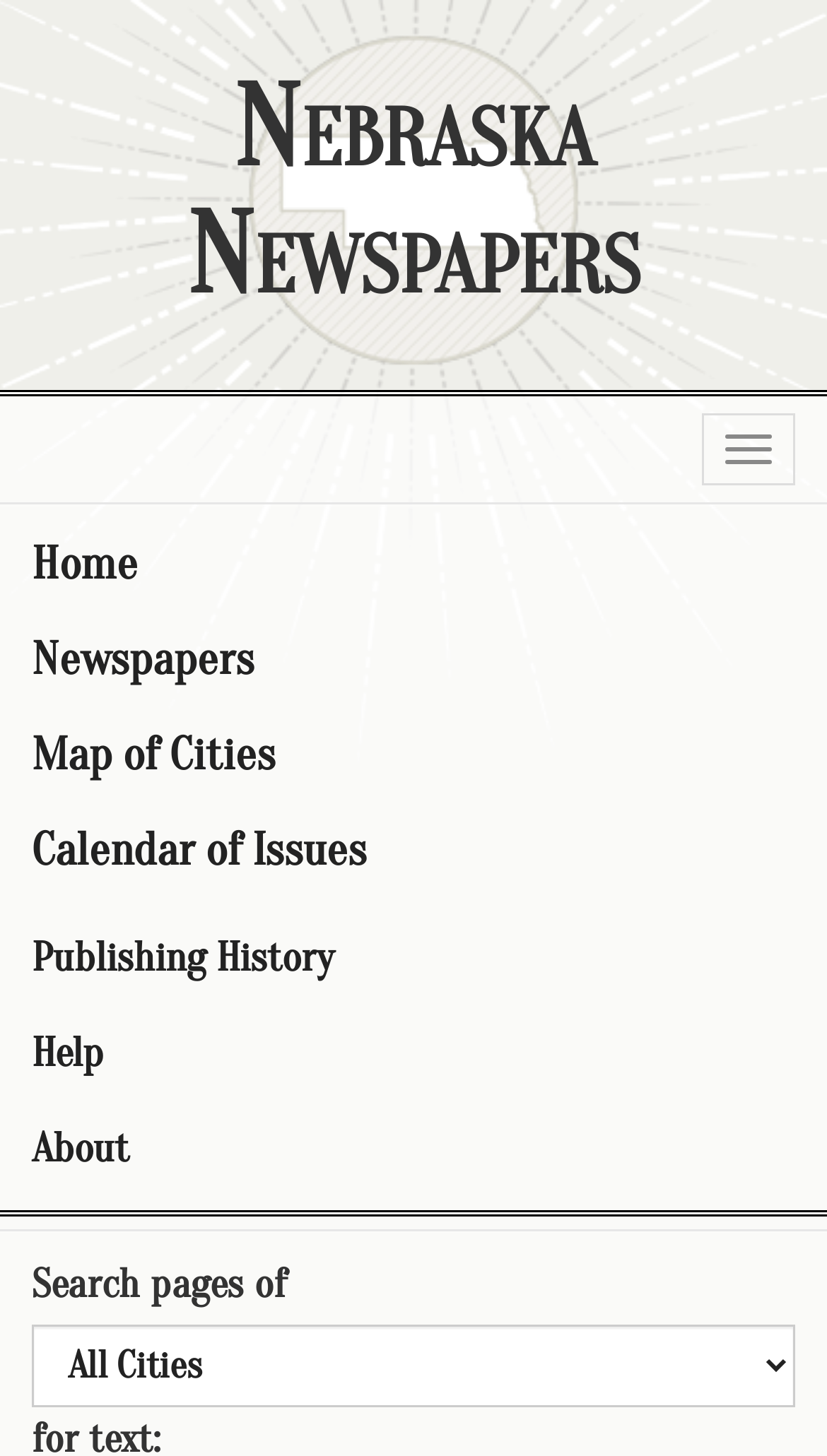Can you find the bounding box coordinates for the UI element given this description: "Hong Kong"? Provide the coordinates as four float numbers between 0 and 1: [left, top, right, bottom].

None